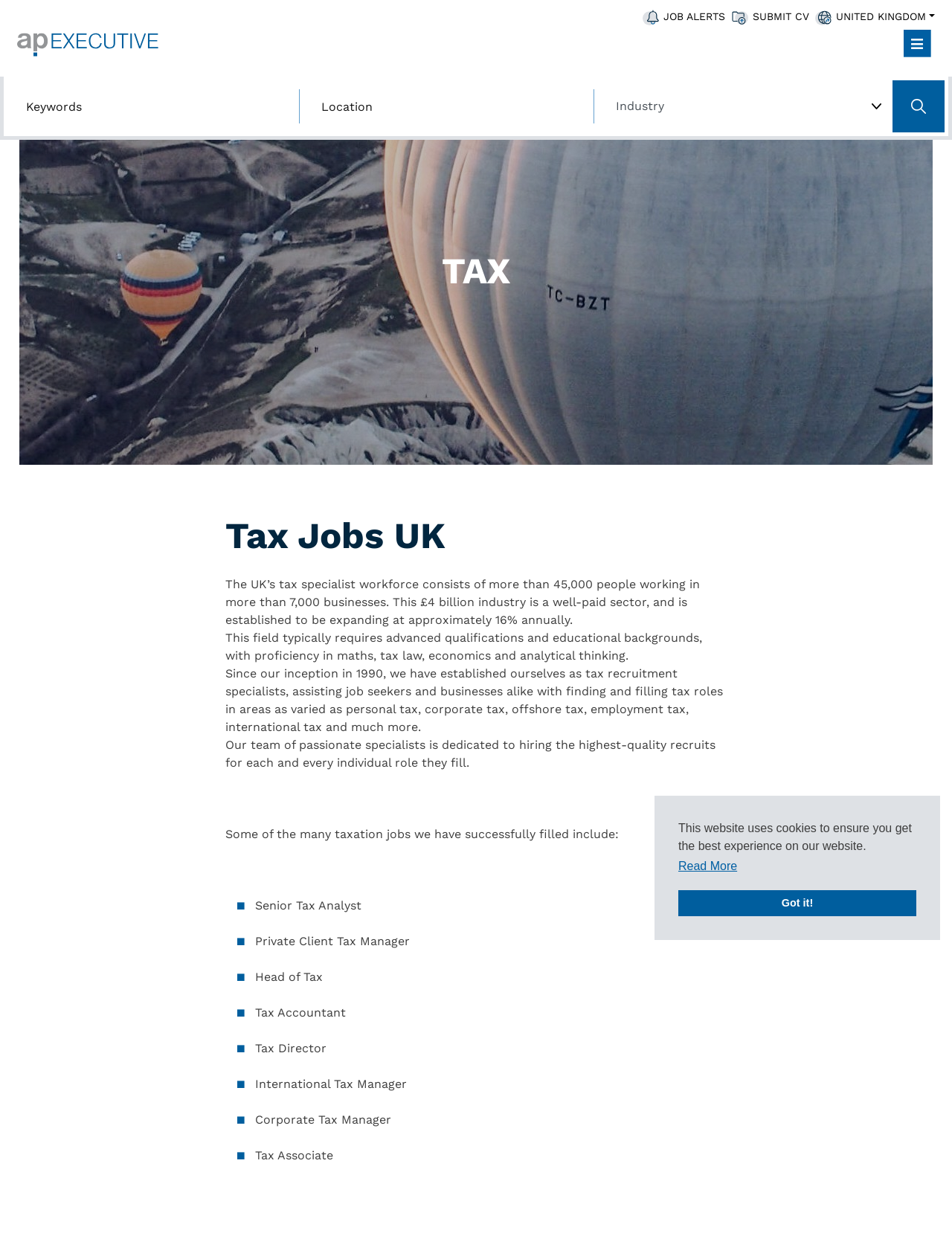What is the industry mentioned on the webpage?
Please provide a single word or phrase as your answer based on the screenshot.

Tax